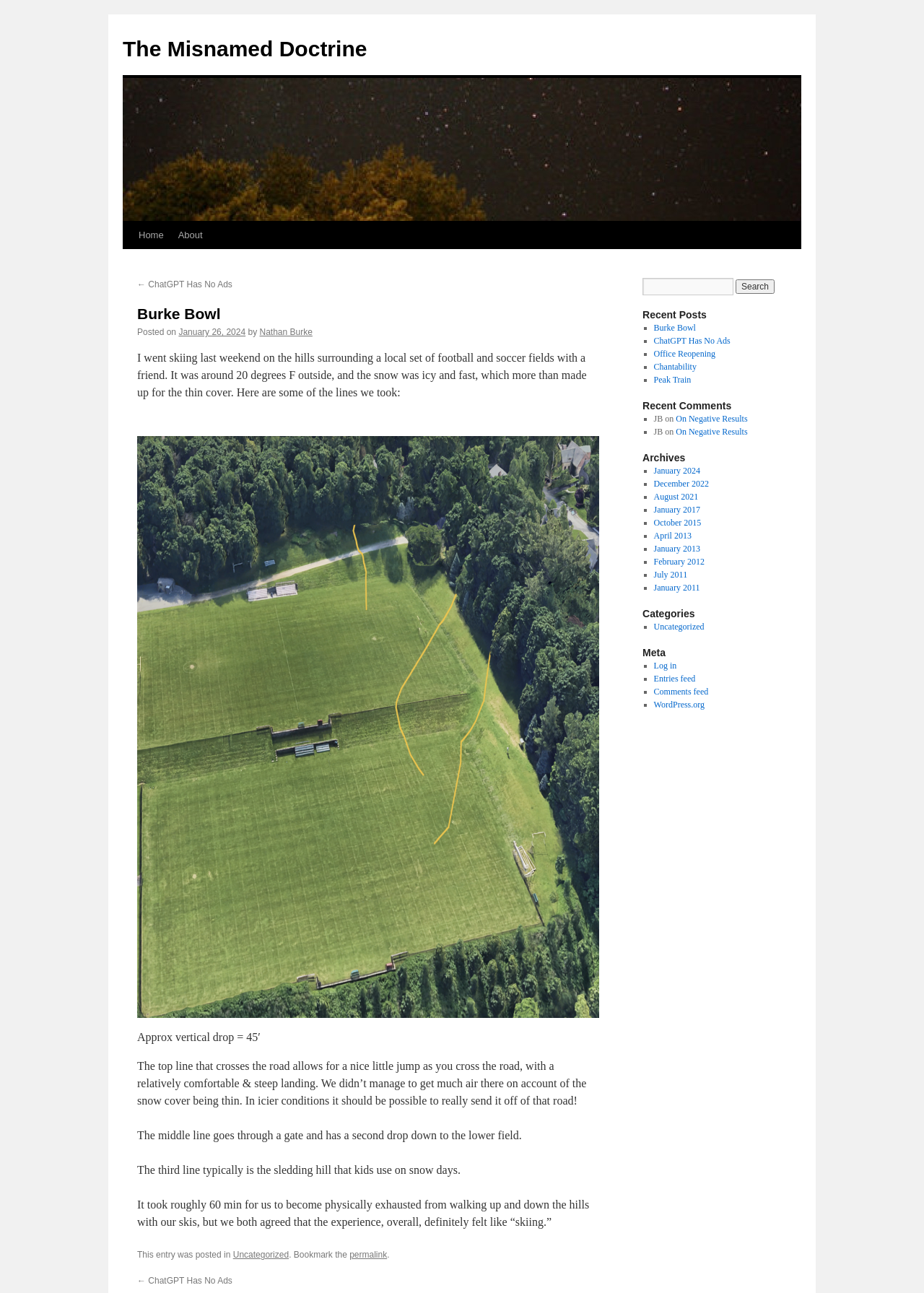Determine the bounding box coordinates of the area to click in order to meet this instruction: "Click on the link to The Misnamed Doctrine".

[0.133, 0.028, 0.397, 0.047]